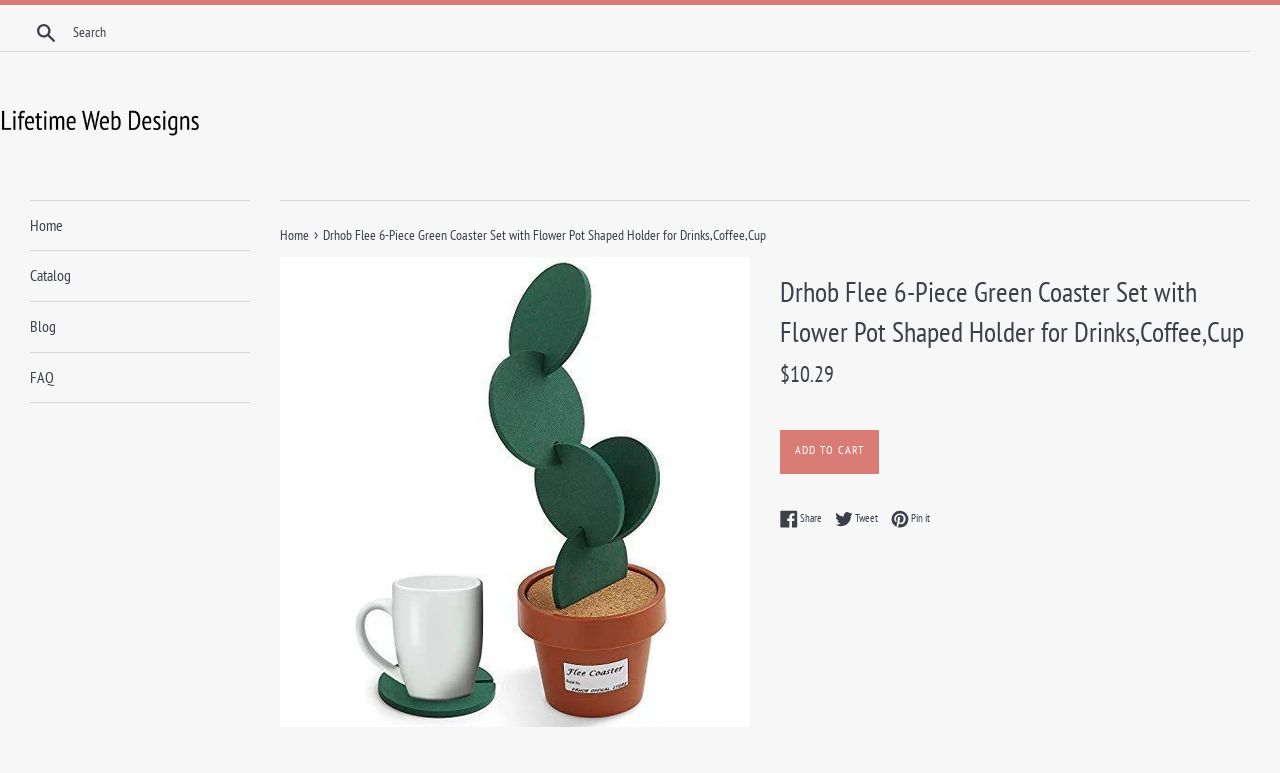Provide the bounding box coordinates of the section that needs to be clicked to accomplish the following instruction: "Go to the Home page."

[0.023, 0.26, 0.195, 0.324]